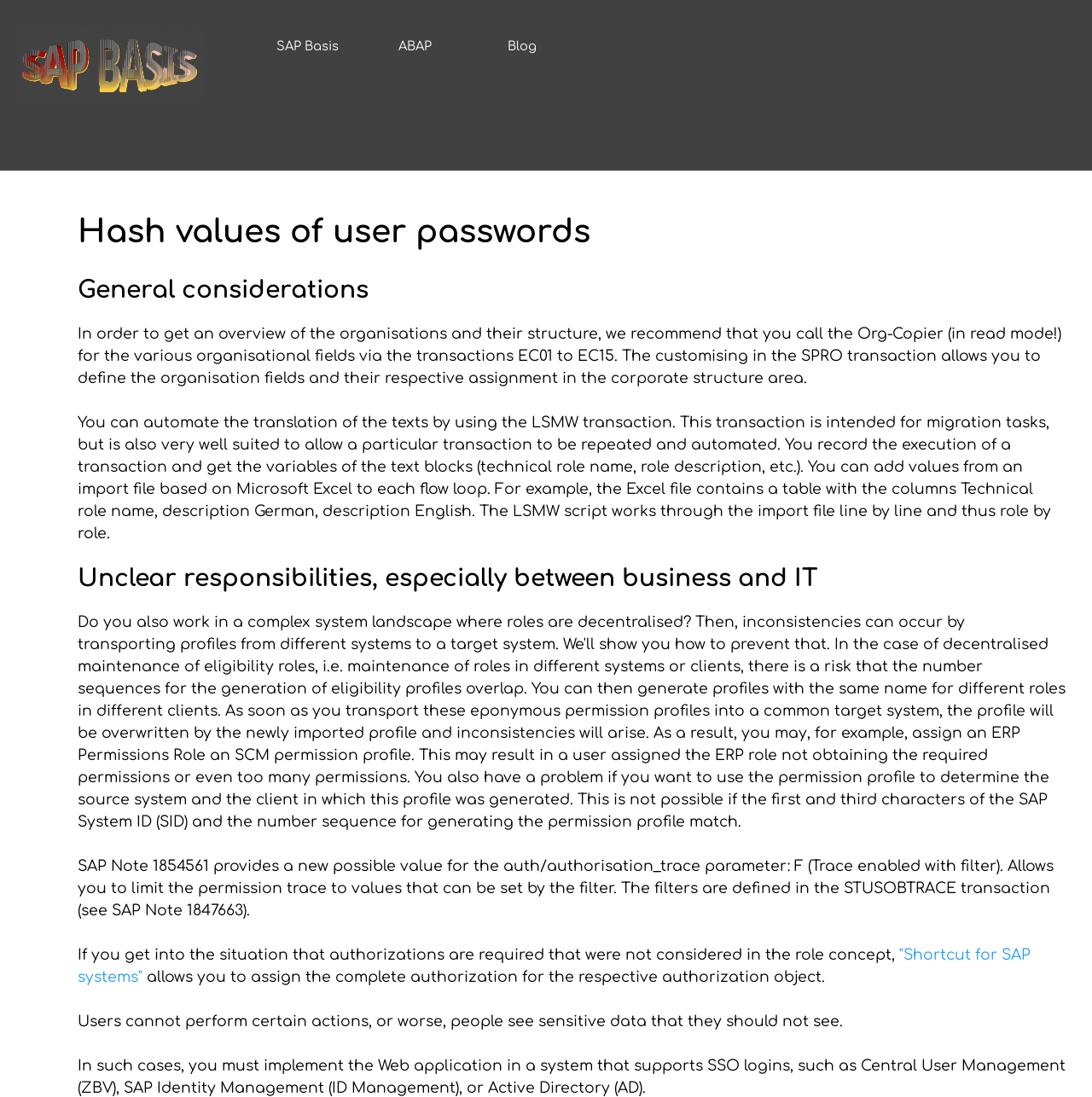What is the topic of the webpage?
We need a detailed and exhaustive answer to the question. Please elaborate.

The webpage has a title 'SAP Authorizations Hash values of user passwords' and the content is discussing SAP authorizations, roles, and user passwords, so the topic of the webpage is SAP Authorizations.